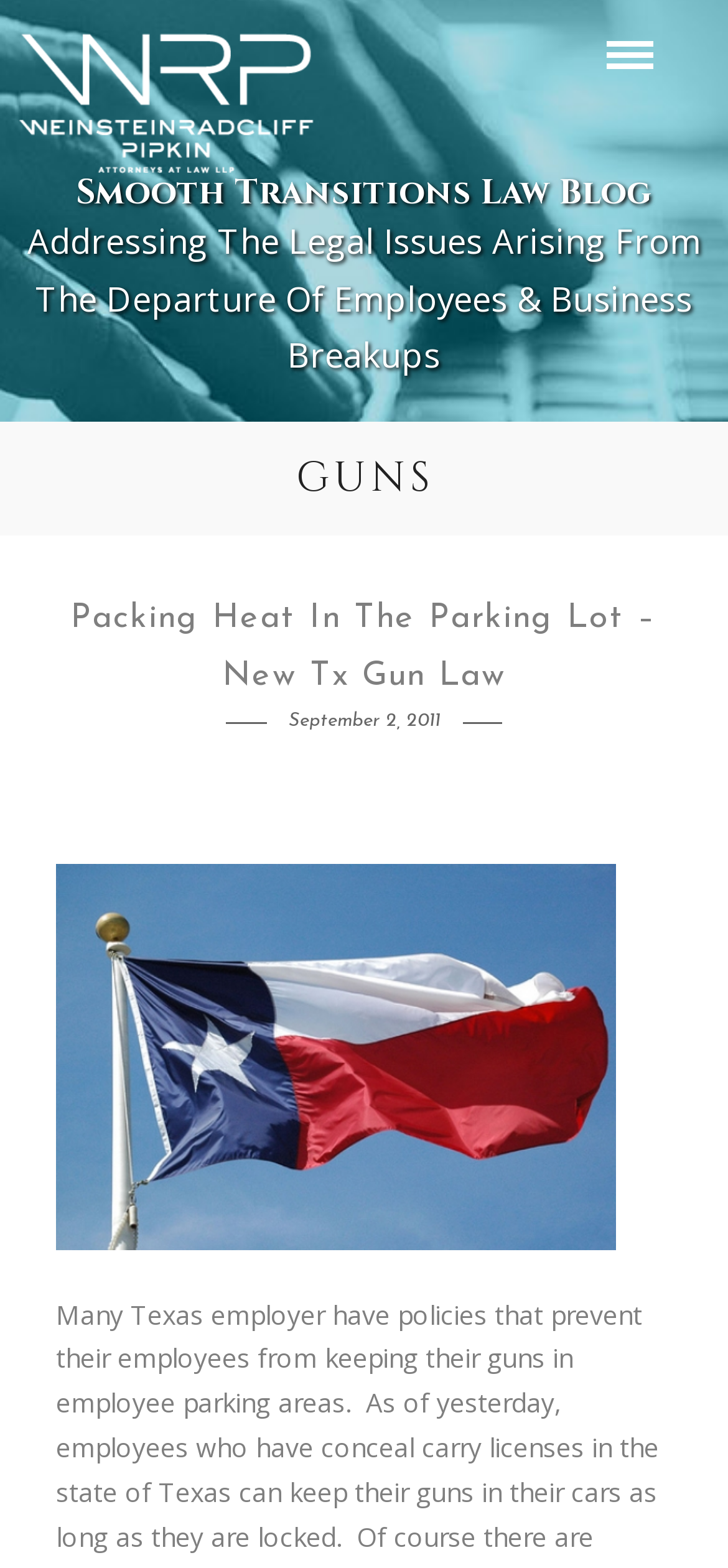Provide a one-word or short-phrase response to the question:
How many links are present in the webpage?

4